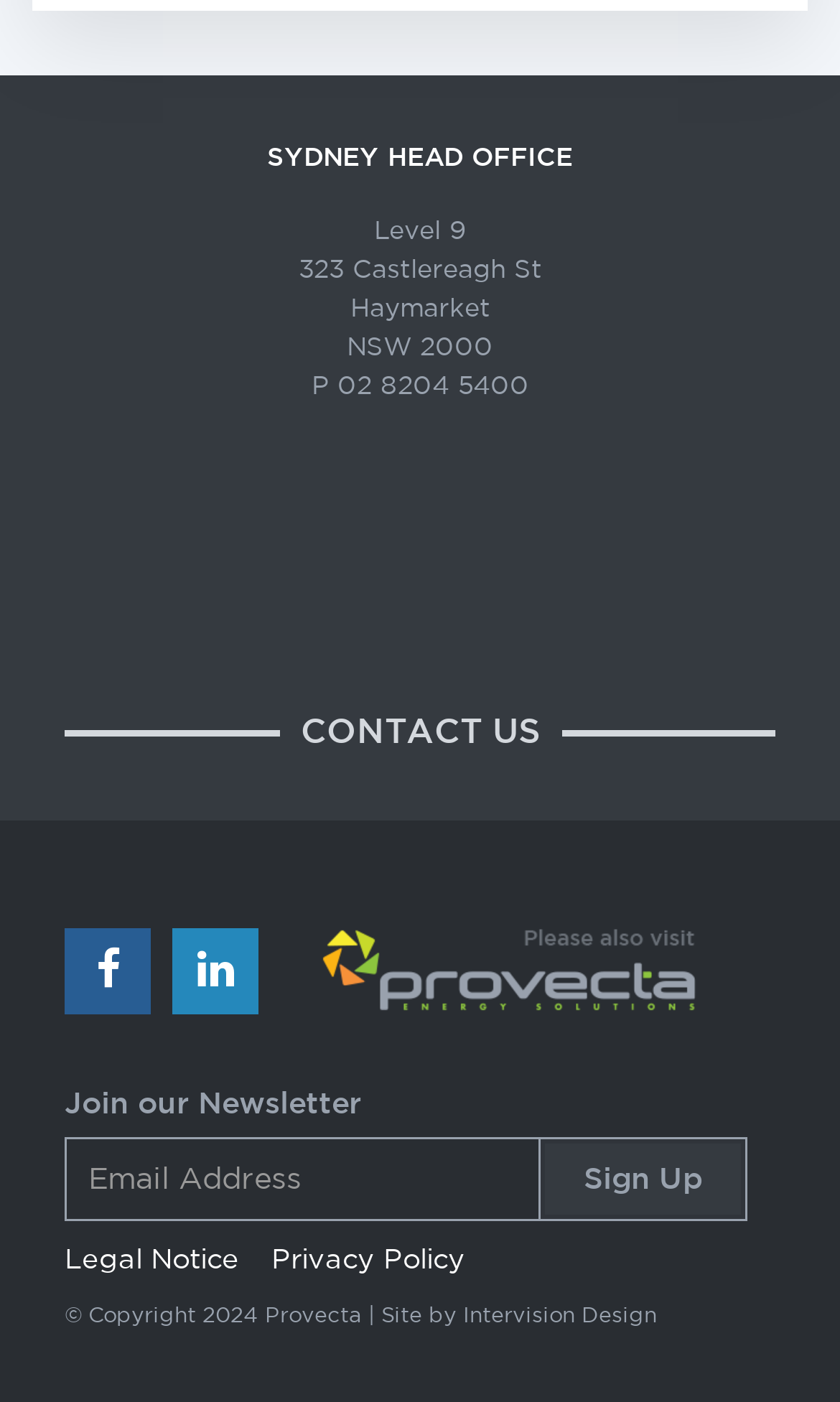What is the purpose of the textbox at the bottom of the page?
Provide a fully detailed and comprehensive answer to the question.

The purpose of the textbox at the bottom of the page can be inferred from its label, which is 'Email Address', suggesting that it is used to input an email address to join the newsletter.